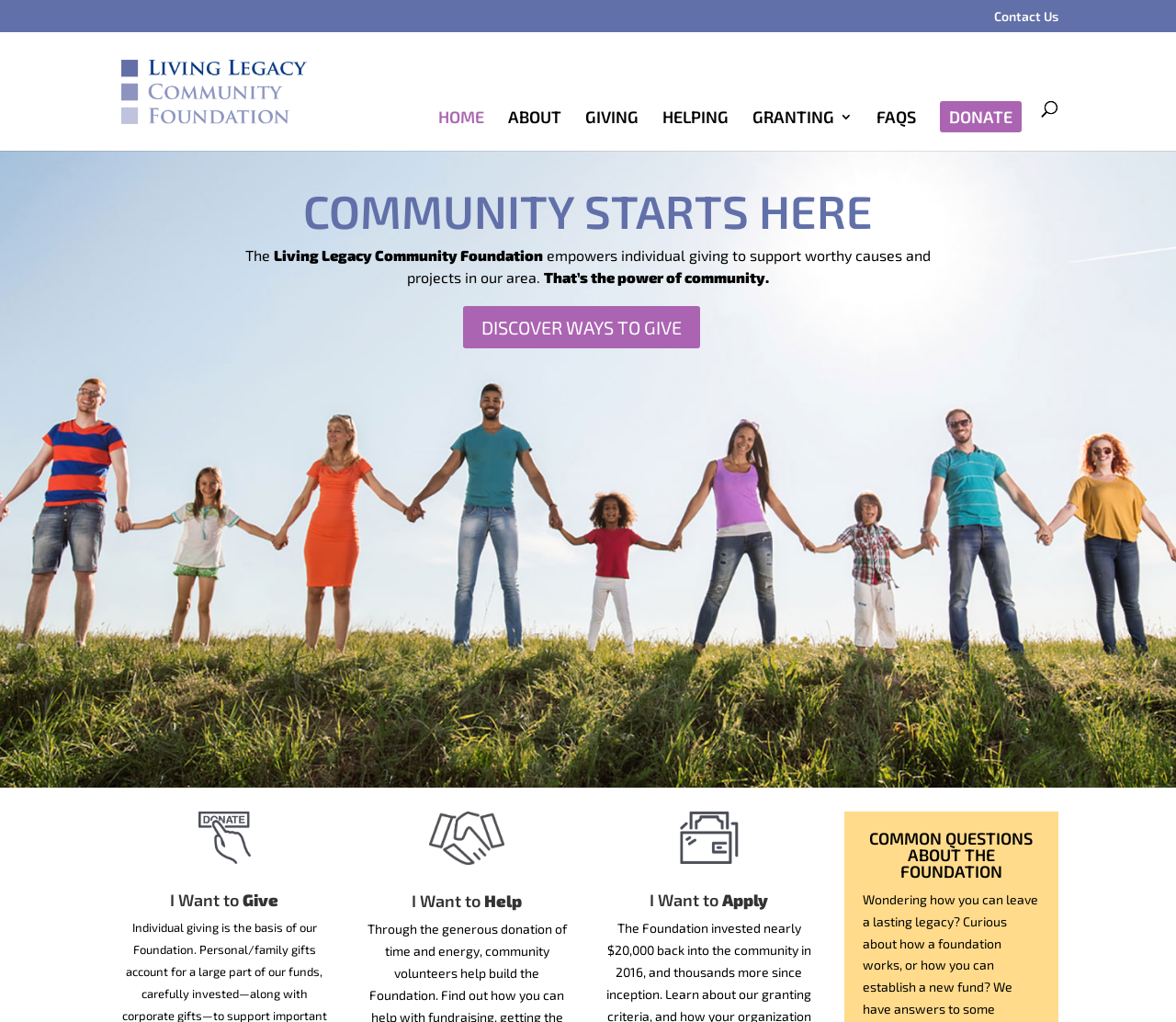What is the theme of the webpage?
Look at the screenshot and provide an in-depth answer.

I found the answer by looking at the main heading and the overall content of the webpage. The main heading says 'COMMUNITY STARTS HERE', and the text below it talks about the power of community. This suggests that the theme of the webpage is community.